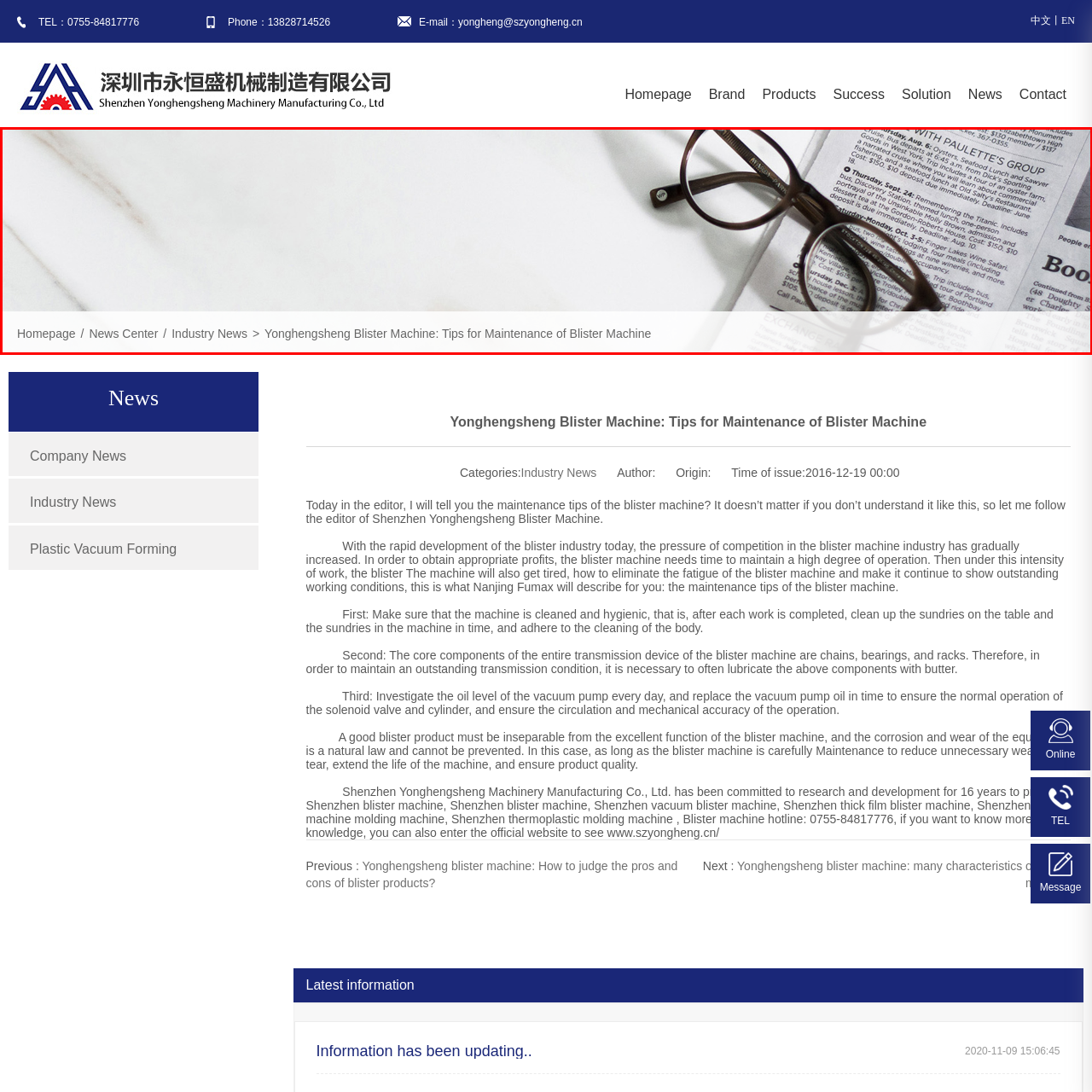Provide a thorough description of the scene depicted within the red bounding box.

The image illustrates a clean and organized workspace, featuring a pair of stylish eyeglasses resting atop a newspaper on a light marble surface. The newspaper appears to be open, showcasing articles, possibly related to industry news or business, reflecting a professional atmosphere. In the background, a subtle gradient of white complements the marble texture, enhancing the overall aesthetic. This scene sets an ideal context for the topic at hand: "Yonghengsheng Blister Machine: Tips for Maintenance of Blister Machine," likely indicating a focus on professional insights and best practices in machinery maintenance.